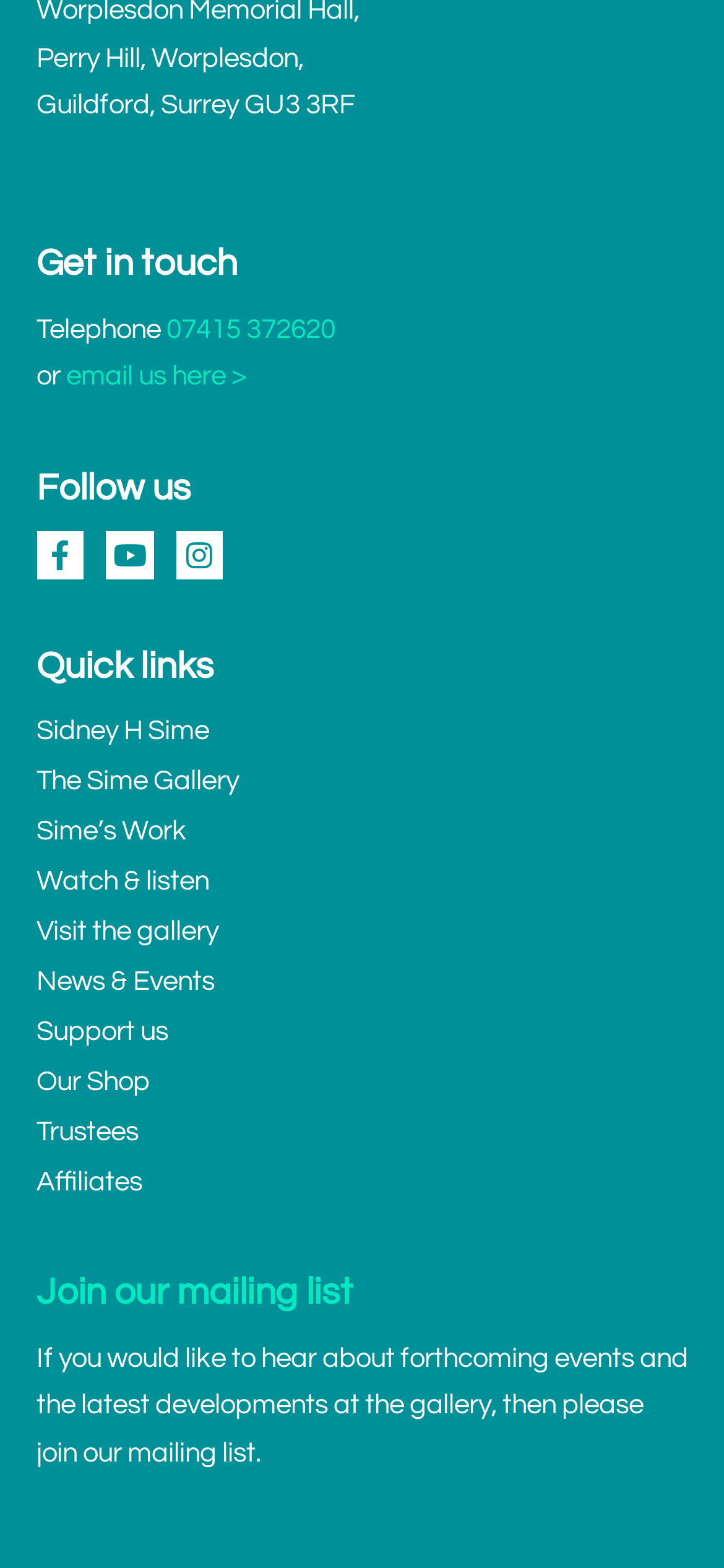What is the address of the gallery?
Can you give a detailed and elaborate answer to the question?

I found the address by looking at the static text elements at the top of the webpage, which provide the address as 'Perry Hill, Worplesdon, Guildford, Surrey GU3 3RF'.